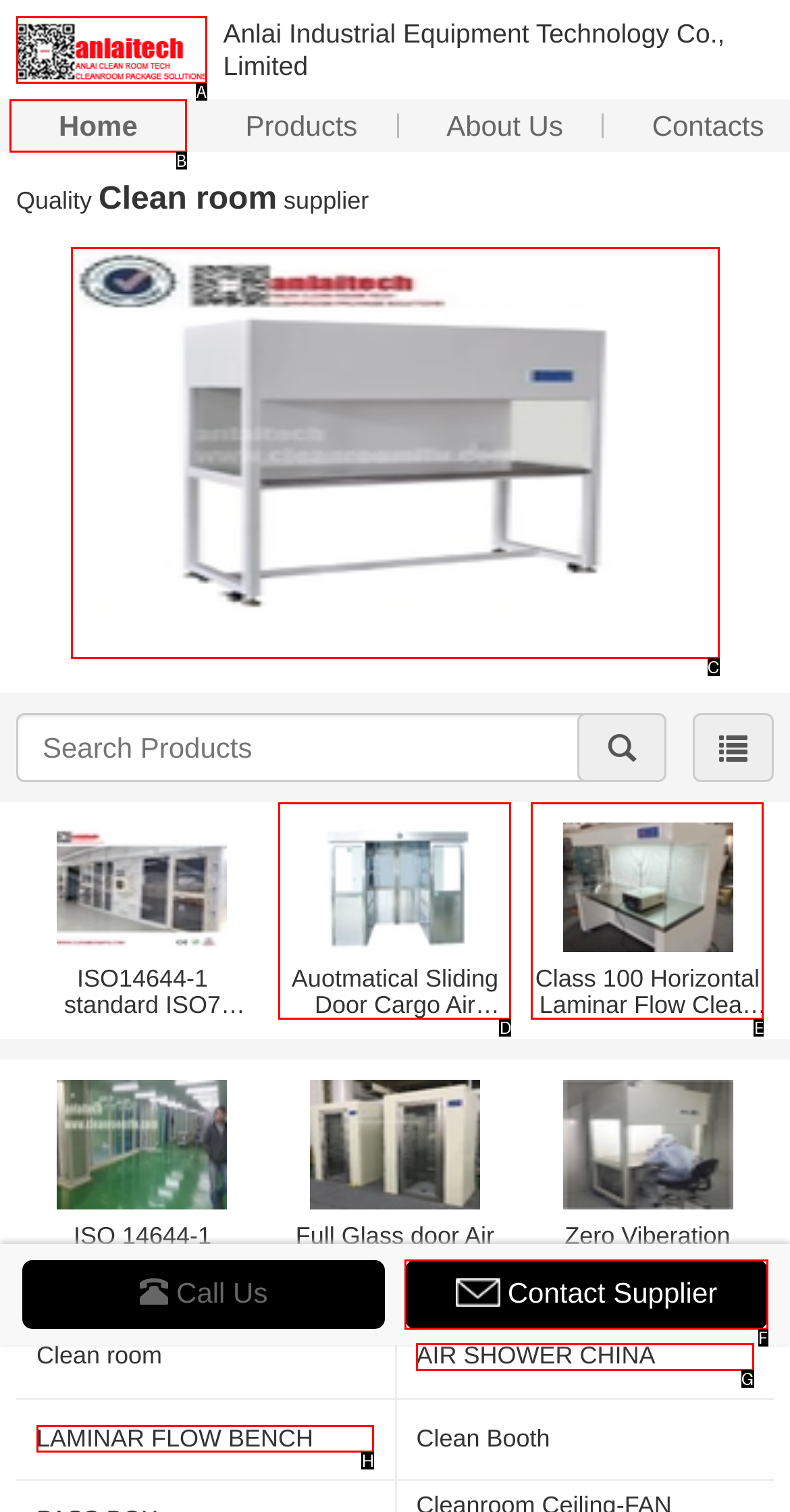Identify the correct UI element to click for this instruction: Contact the supplier
Respond with the appropriate option's letter from the provided choices directly.

F